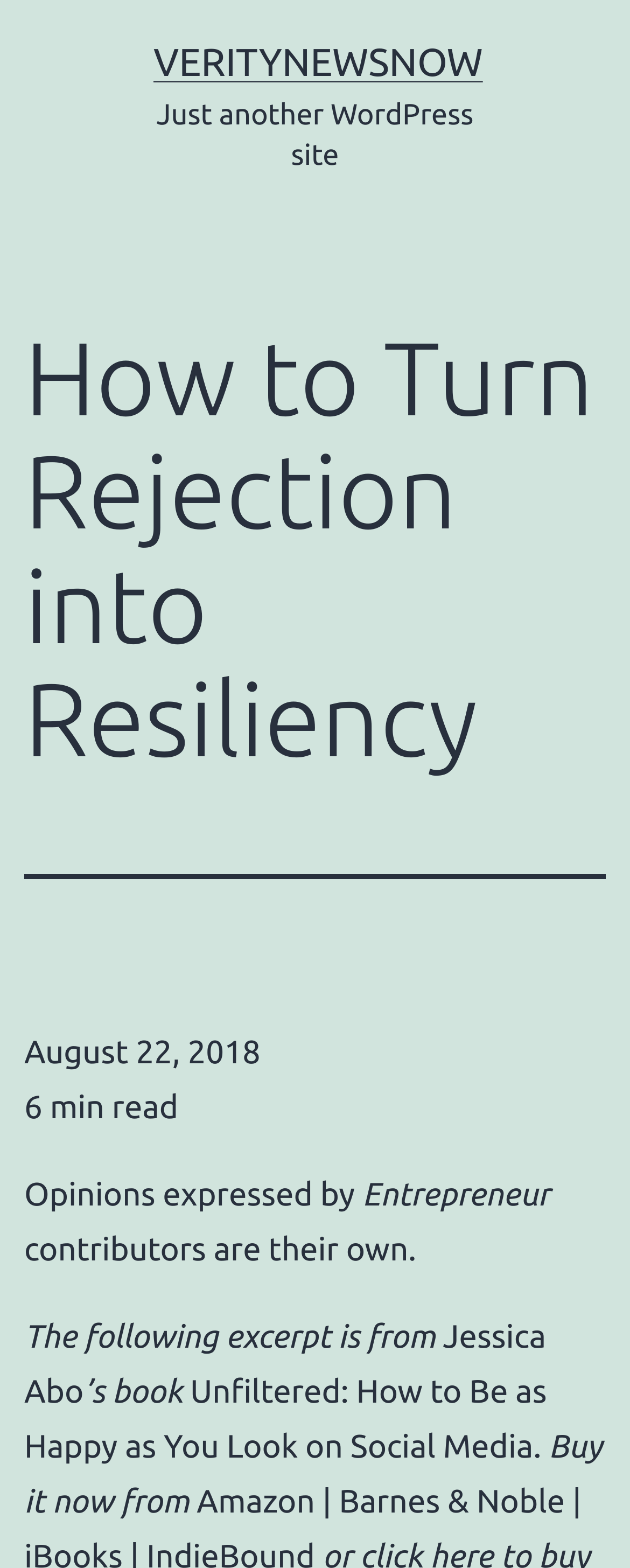Identify the headline of the webpage and generate its text content.

How to Turn Rejection into Resiliency